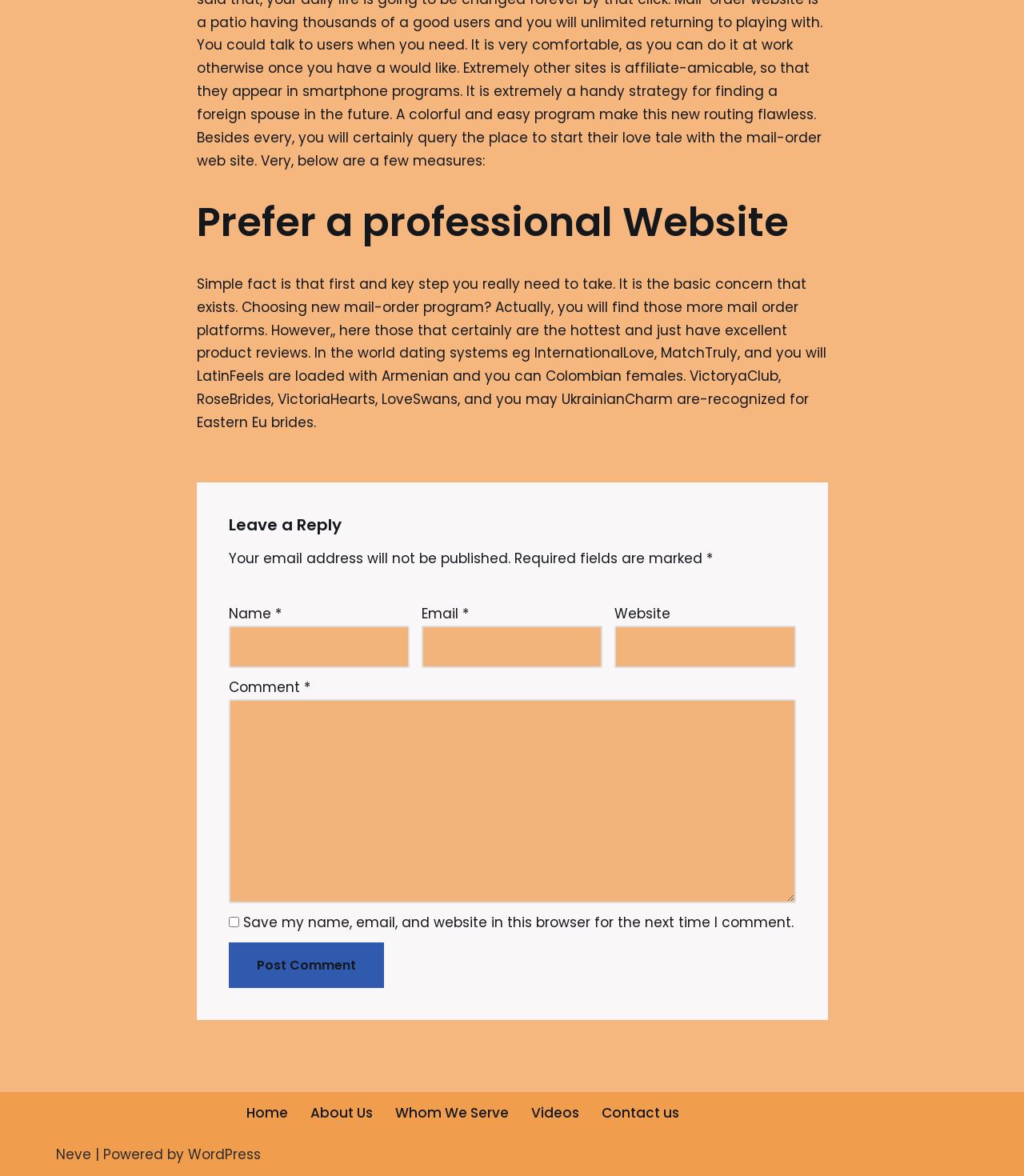Provide a one-word or brief phrase answer to the question:
What is the first step to take?

Choosing a new mail-order program